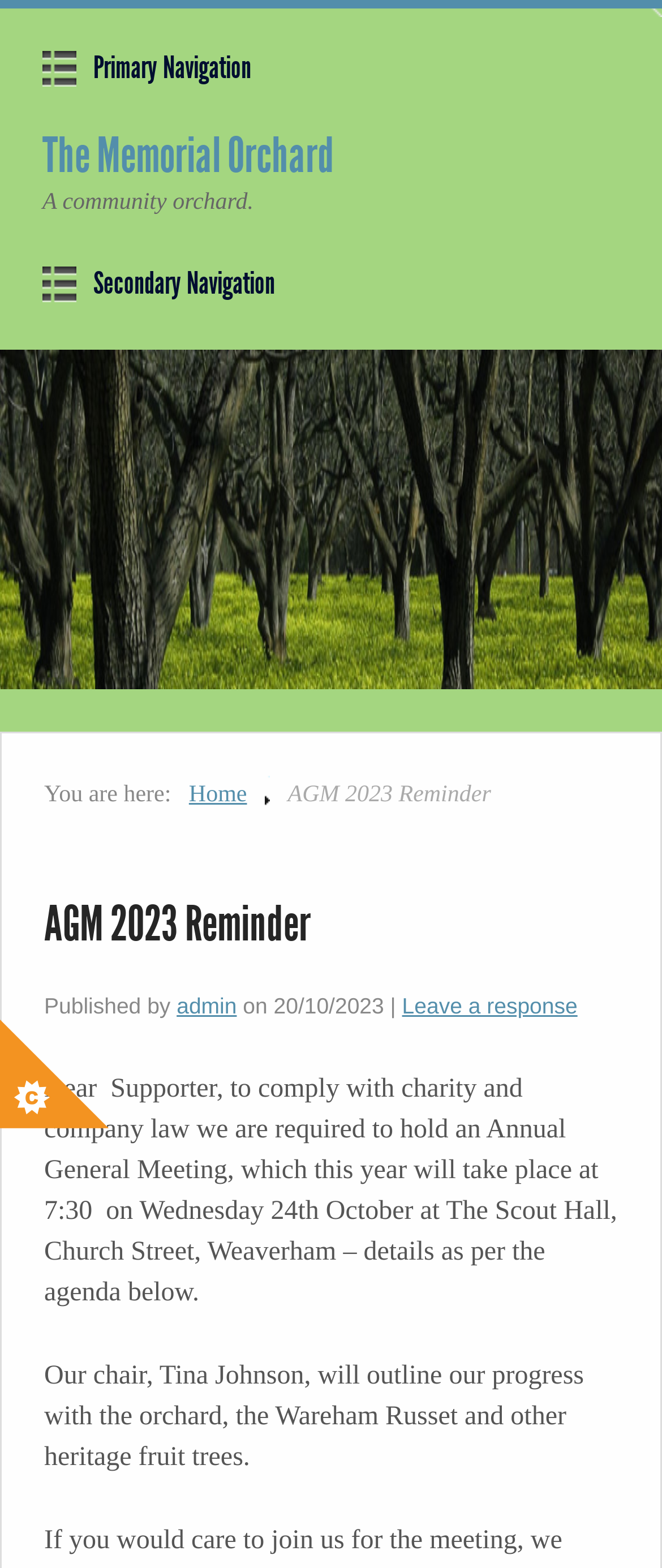Can you determine the main header of this webpage?

The Memorial Orchard